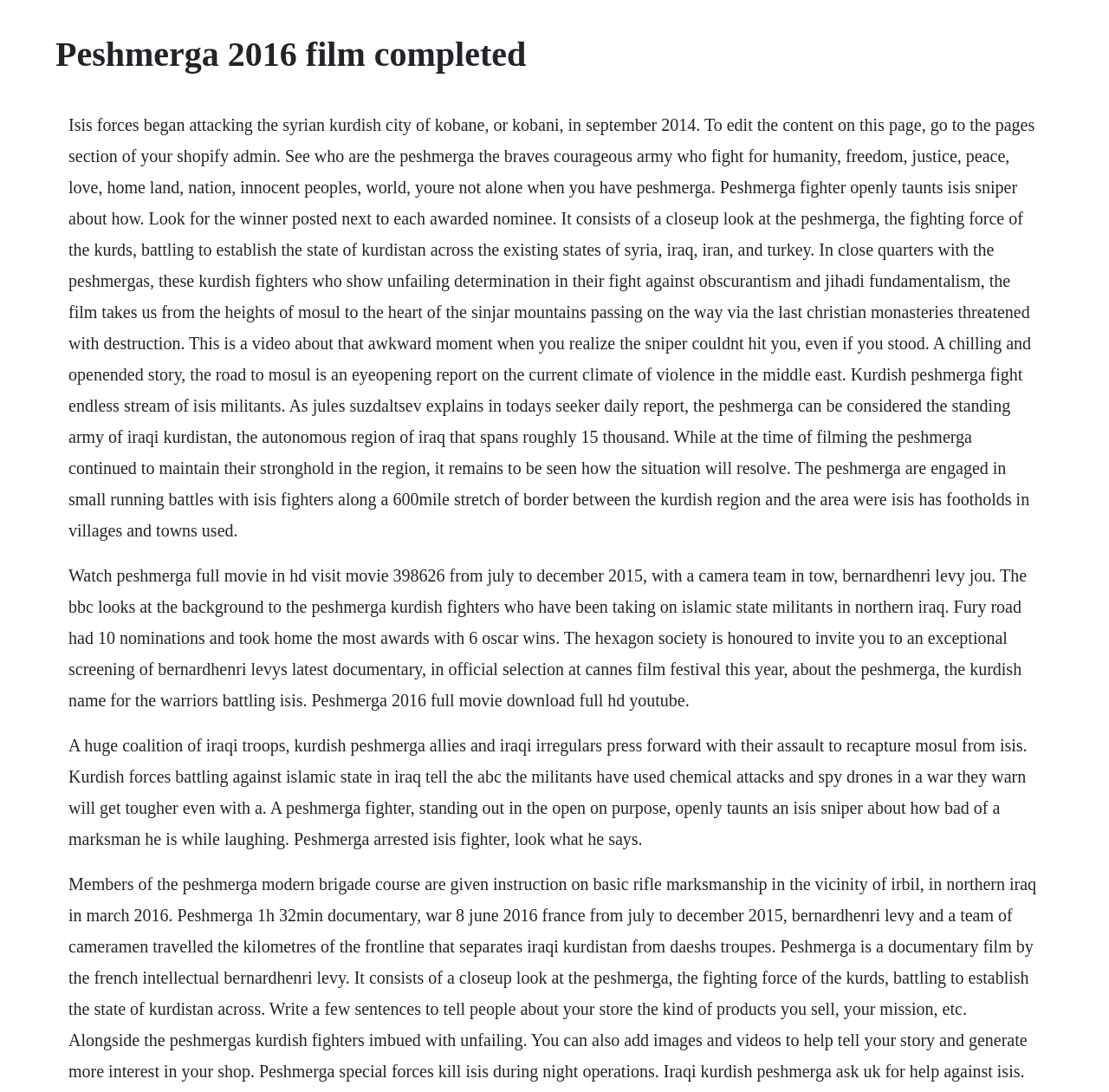Identify and extract the main heading of the webpage.

Peshmerga 2016 film completed